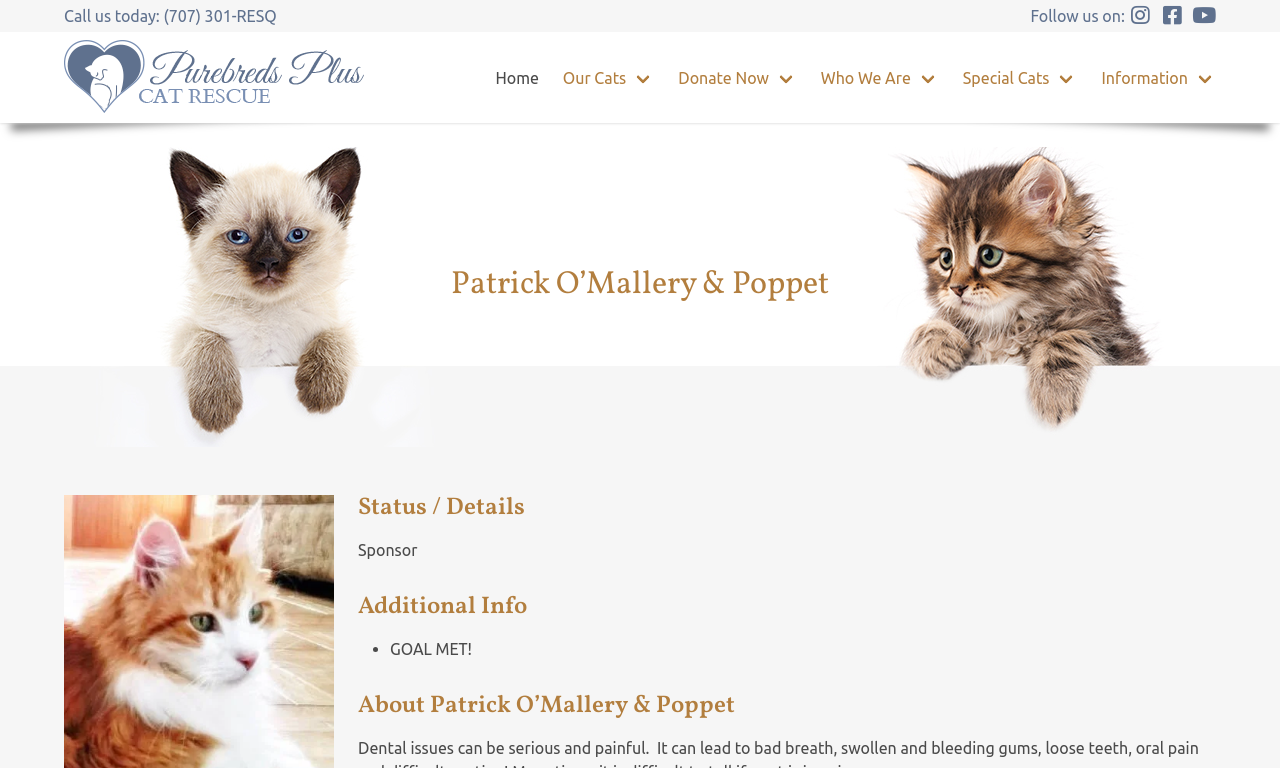Give a concise answer using only one word or phrase for this question:
What is the phone number to call?

(707) 301-RESQ